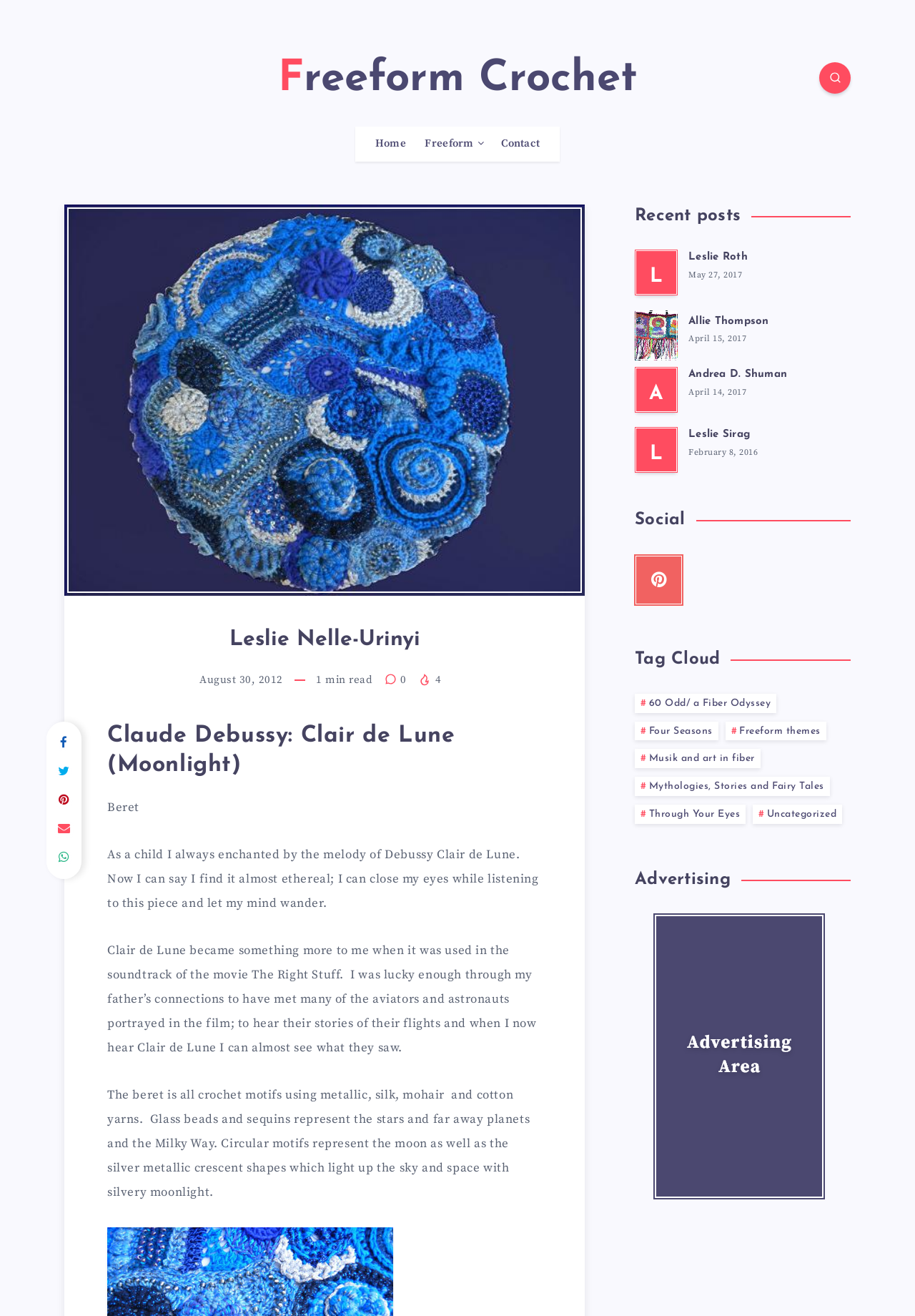What materials were used to make the beret?
Examine the image and give a concise answer in one word or a short phrase.

Metallic, silk, mohair, and cotton yarns